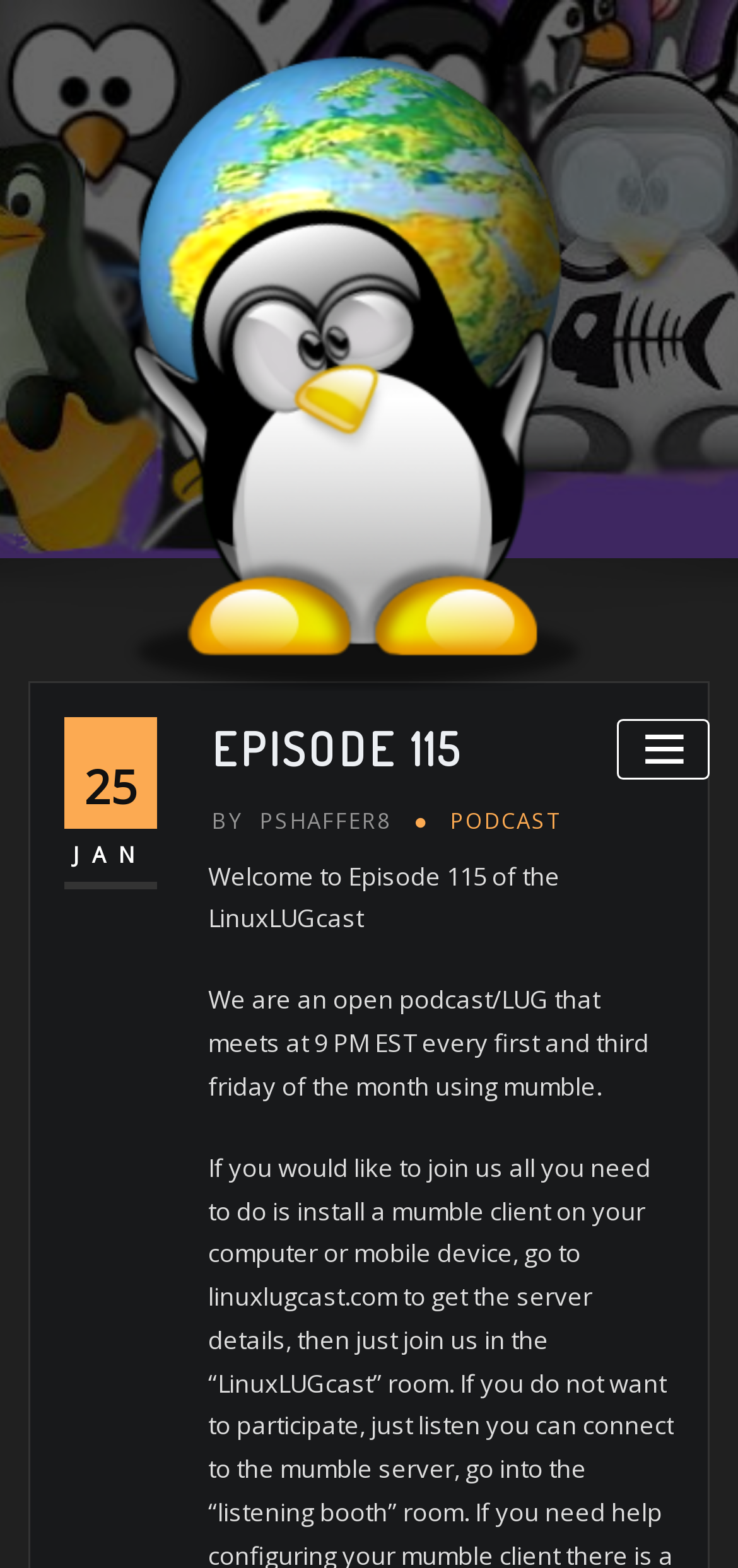Please provide a comprehensive answer to the question based on the screenshot: What is the purpose of the LinuxLUGCast?

The purpose of the LinuxLUGCast can be determined by reading the static text element that says 'We are an open podcast/LUG that meets at 9 PM EST every first and third friday of the month using mumble.' This text explains the purpose of the LinuxLUGCast.